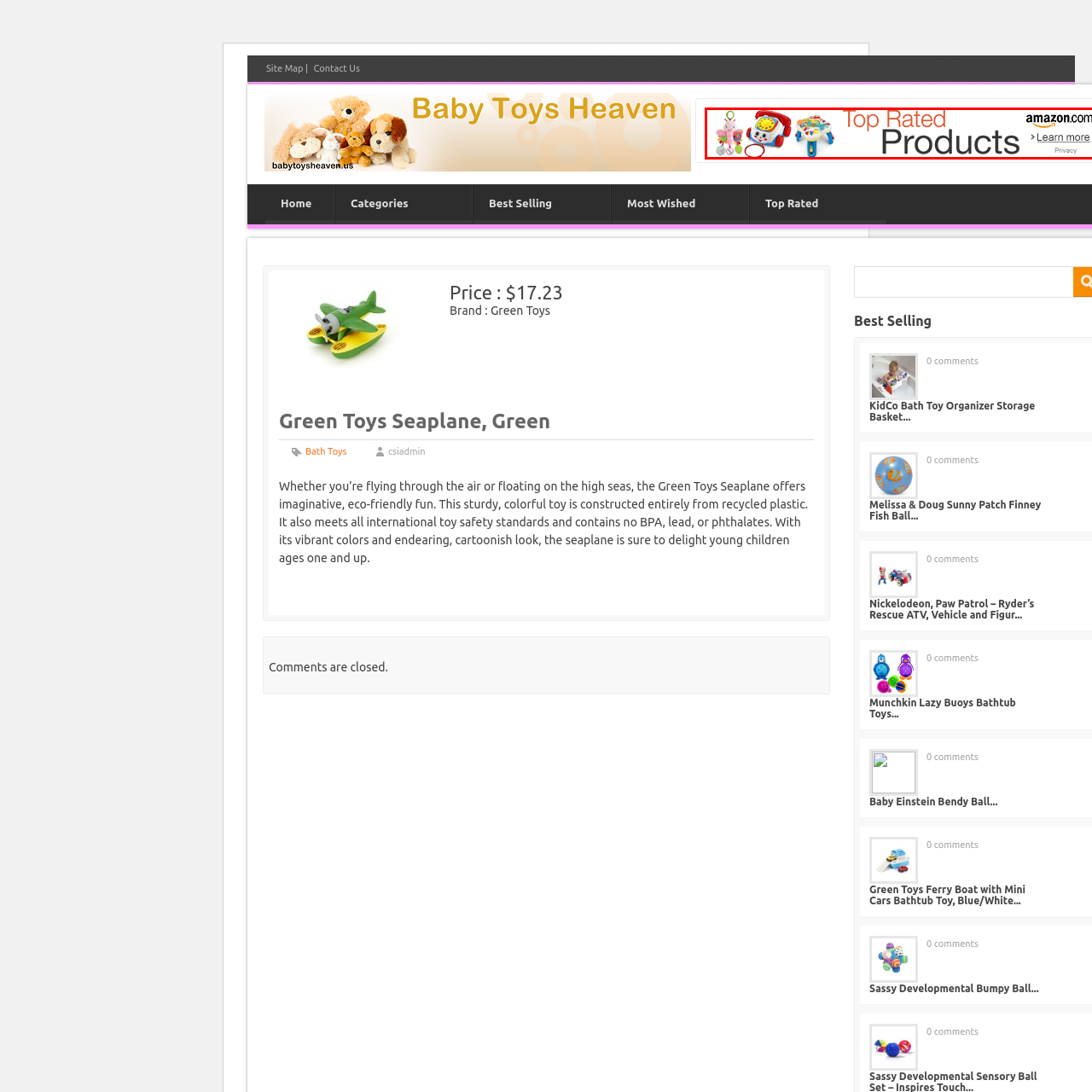Focus on the image encased in the red box and respond to the question with a single word or phrase:
Is the toy made from recycled material?

Yes